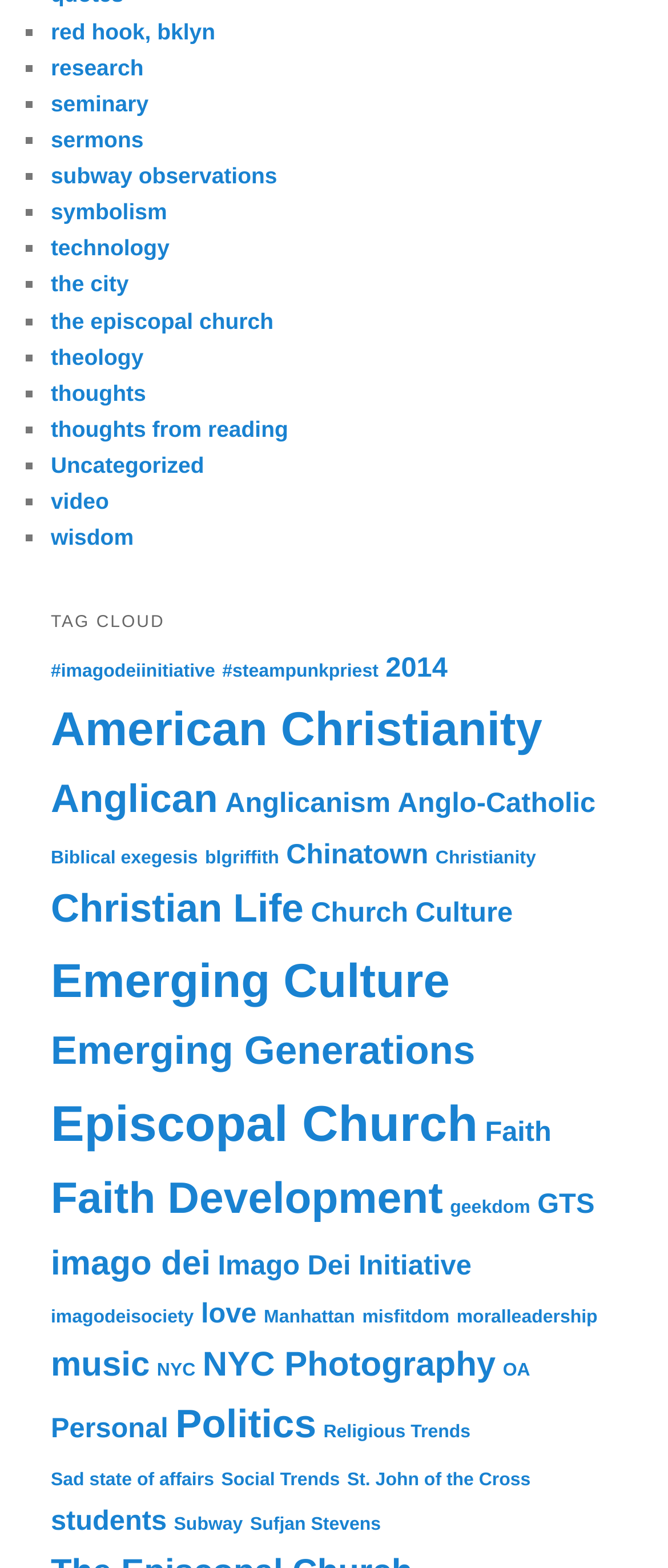Identify the bounding box coordinates of the clickable region to carry out the given instruction: "check Holidays".

None